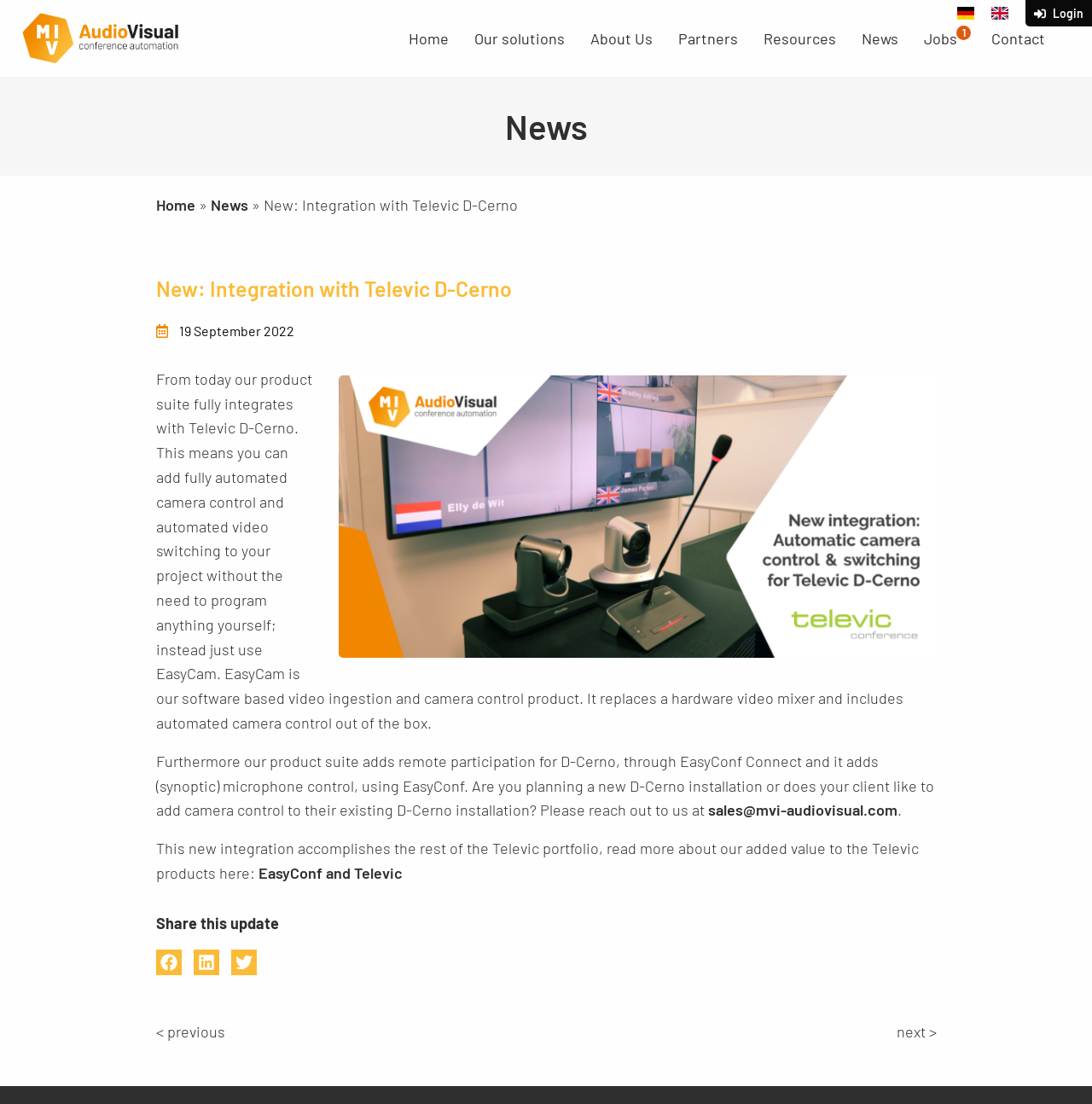Please identify the bounding box coordinates of the element's region that should be clicked to execute the following instruction: "Go to next news". The bounding box coordinates must be four float numbers between 0 and 1, i.e., [left, top, right, bottom].

[0.821, 0.926, 0.857, 0.943]